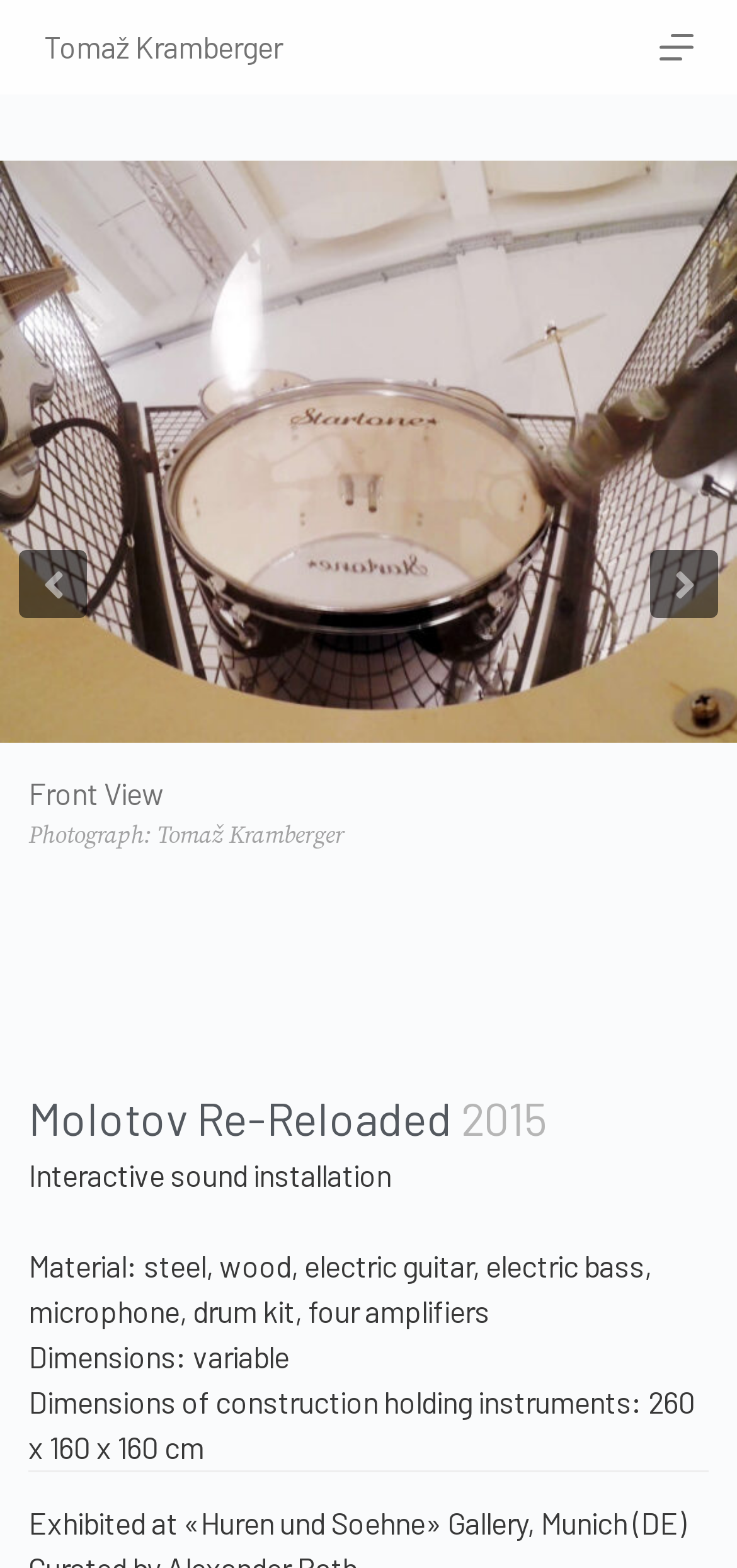Can you specify the bounding box coordinates for the region that should be clicked to fulfill this instruction: "Click on the 'Menu' button".

[0.894, 0.019, 0.94, 0.041]